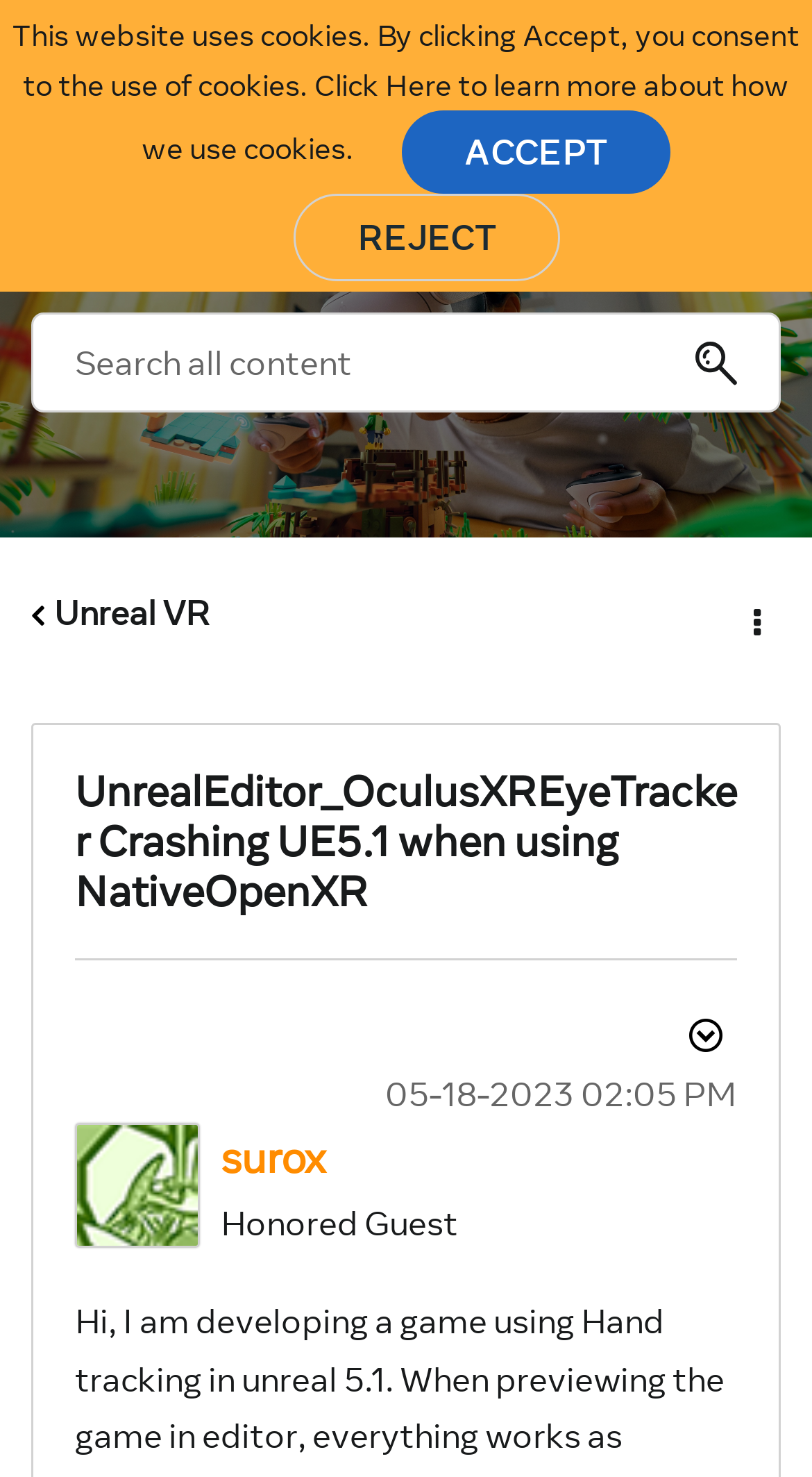Please answer the following question as detailed as possible based on the image: 
What is the name of the game being developed?

I inferred this answer by looking at the title of the webpage, which mentions 'UnrealEditor_OculusXREyeTracker Crashing UE5.1 when using NativeOpenXR'. This suggests that the game being developed is related to UnrealEditor and OculusXREyeTracker.